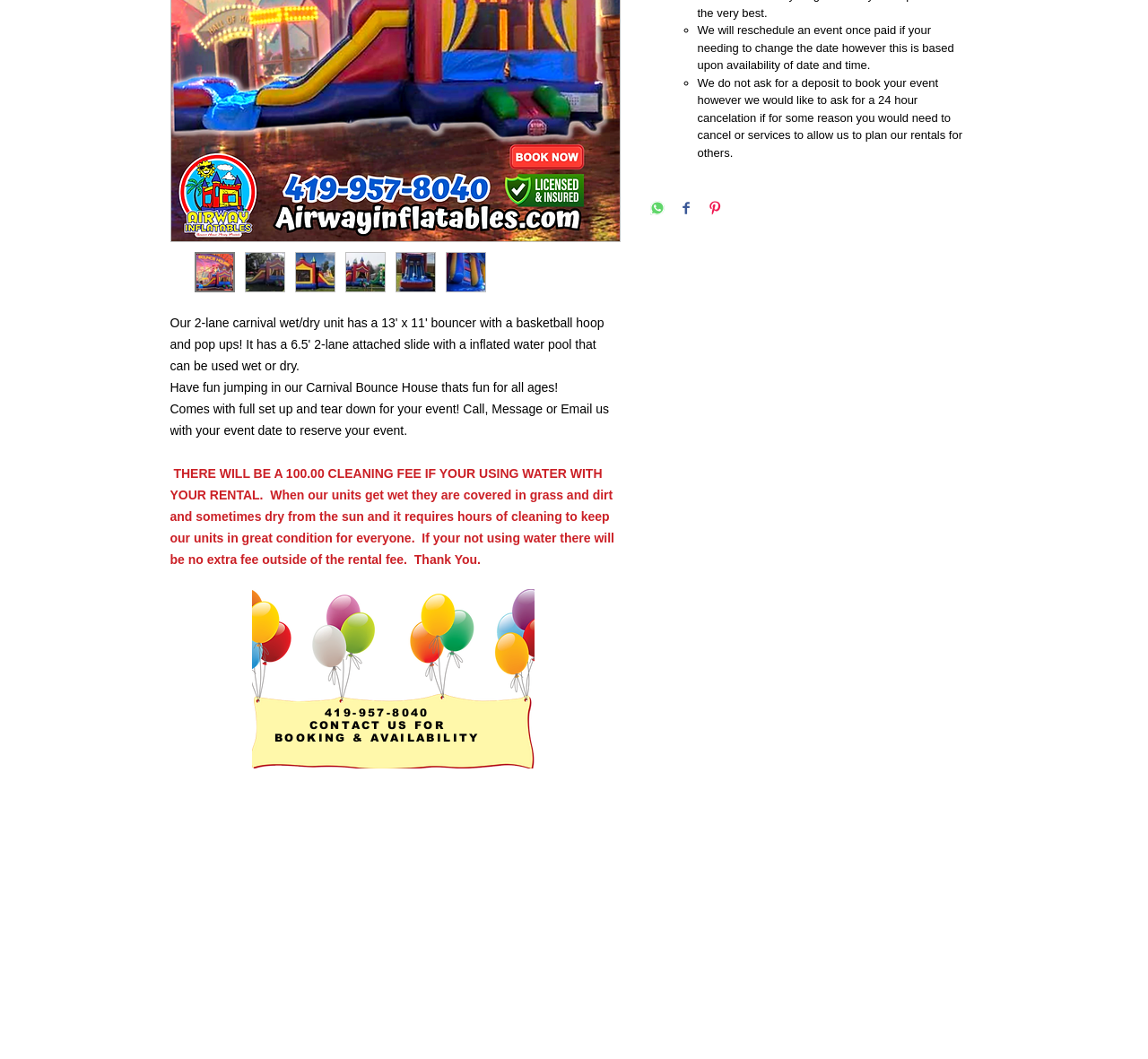Bounding box coordinates should be in the format (top-left x, top-left y, bottom-right x, bottom-right y) and all values should be floating point numbers between 0 and 1. Determine the bounding box coordinate for the UI element described as: alt="Thumbnail: Carnival Bounce House"

[0.169, 0.238, 0.204, 0.276]